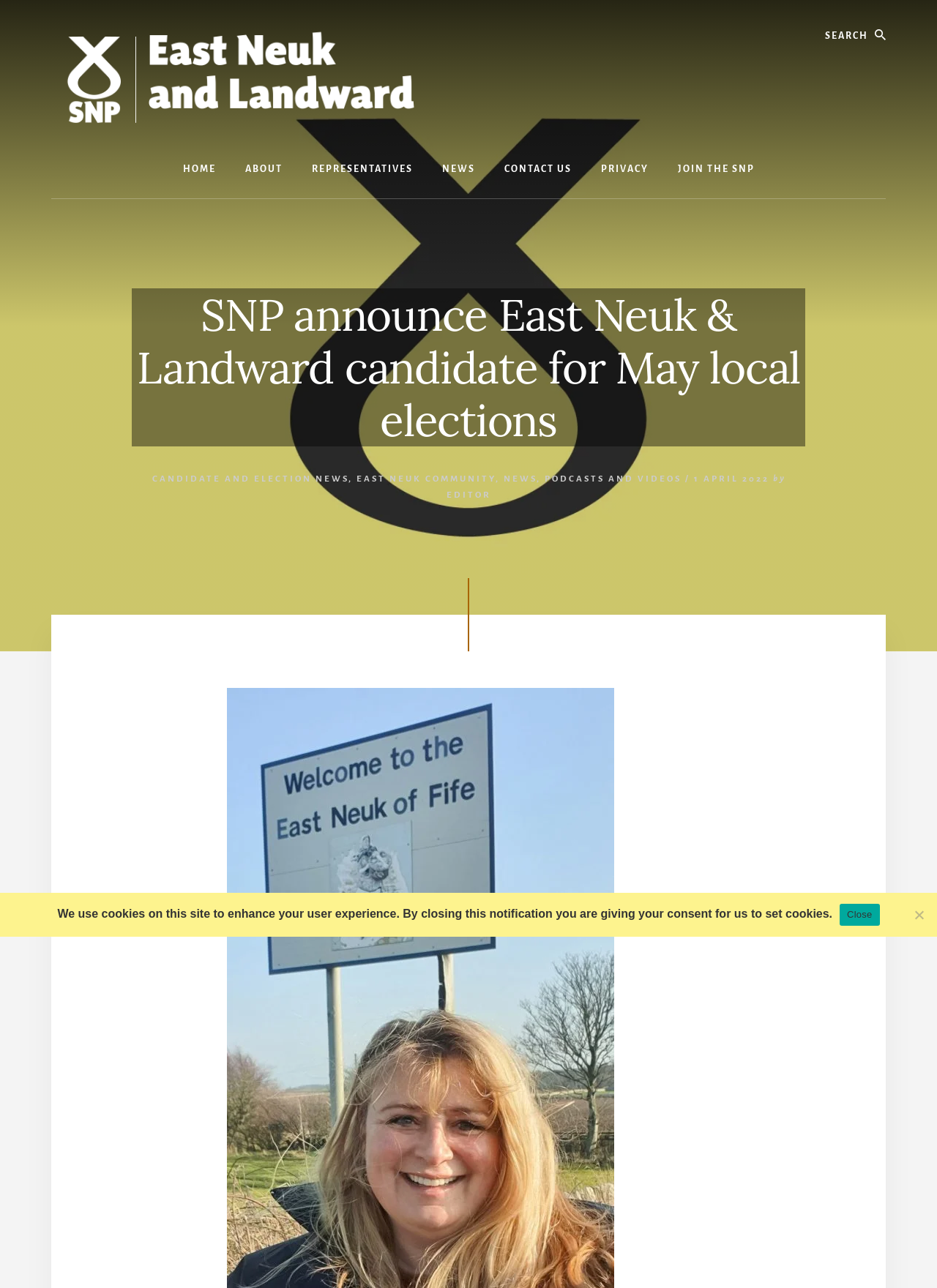Describe the webpage in detail, including text, images, and layout.

The webpage is about the Scottish National Party (SNP) East Neuk and Landward, specifically announcing their candidate for the May local elections. 

At the top left corner, there is a "Skip to content" link. Next to it, on the top right corner, is a search bar with a "Search" button. The search bar is accompanied by a "Search" text label. 

Below the search bar, there is a site logo for SNP East Neuk and Landward. 

To the right of the logo, there is a main navigation menu with eight links: "HOME", "ABOUT", "REPRESENTATIVES", "NEWS", "CONTACT US", "PRIVACY", "JOIN THE SNP", and others. 

Below the navigation menu, there is a large heading that announces the SNP's candidate for the May local elections. 

Under the heading, there are several links related to the candidate and election news, including "CANDIDATE AND ELECTION NEWS", "EAST NEUK COMMUNITY", "NEWS", "PODCASTS AND VIDEOS", and others. These links are separated by commas and slashes. 

To the right of these links, there is a time stamp indicating the date "1 APRIL 2022". Next to the time stamp, there is a "by" label followed by a link to the "EDITOR". 

At the bottom of the page, there is a "Cookie Notice" dialog box that informs users about the use of cookies on the site. The dialog box has a "Close" link and a "No" button.